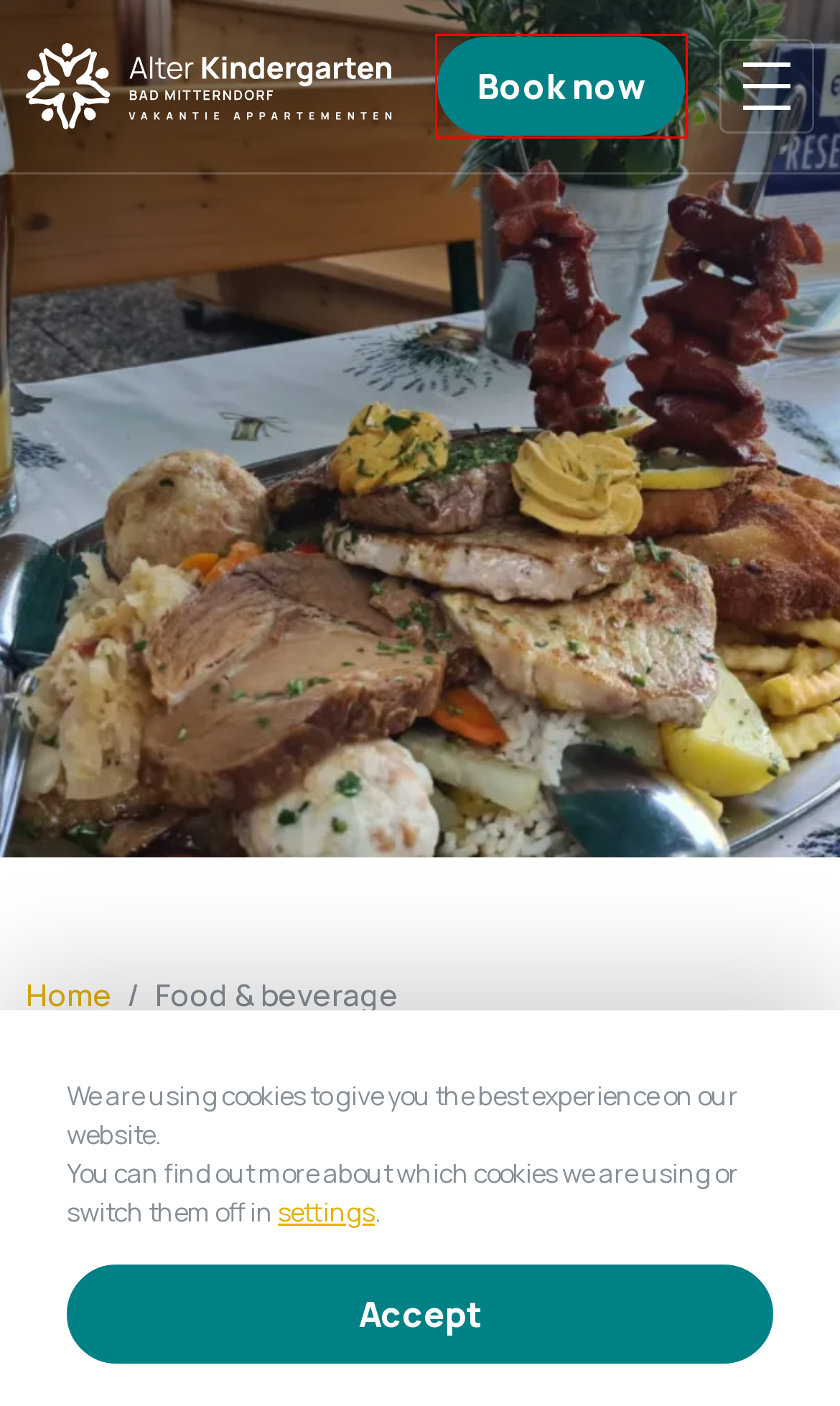Review the webpage screenshot and focus on the UI element within the red bounding box. Select the best-matching webpage description for the new webpage that follows after clicking the highlighted element. Here are the candidates:
A. About us - Alter Kindergarten in Bad Mitterndorf
B. Surroundings - Alter Kindergarten in Bad Mitterndorf
C. Contact - Alter Kindergarten in Bad Mitterndorf
D. Alter Kindergarten in Bad Mitterndorf - Appartements Bad Mitterndorf
E. Top 10 Restaurants Bad Mitterndorf
F. Accommodations - Alter Kindergarten in Bad Mitterndorf
G. Ihr Gasthaus in Bad Mitterndorf ⋆ Hubertusalm im Pötschenwald
H. Strandcafe Restaurant | Altaussee | Feiern am See | hideaways

F